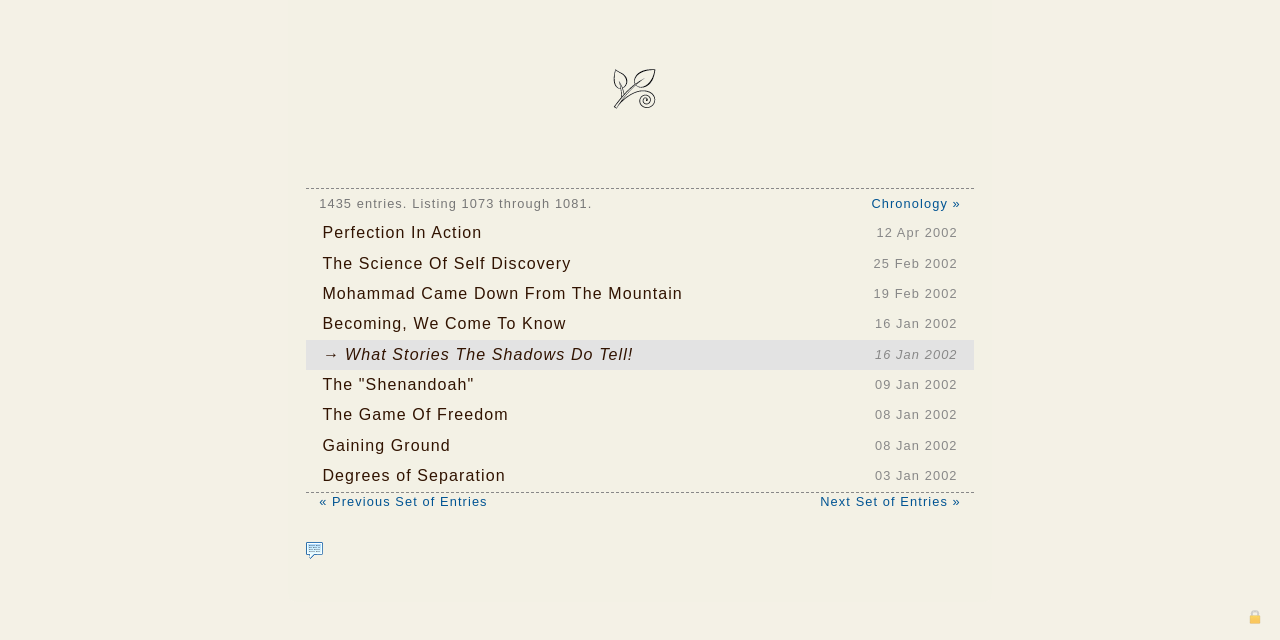Using the webpage screenshot, locate the HTML element that fits the following description and provide its bounding box: "« Previous Set of Entries".

[0.249, 0.771, 0.381, 0.795]